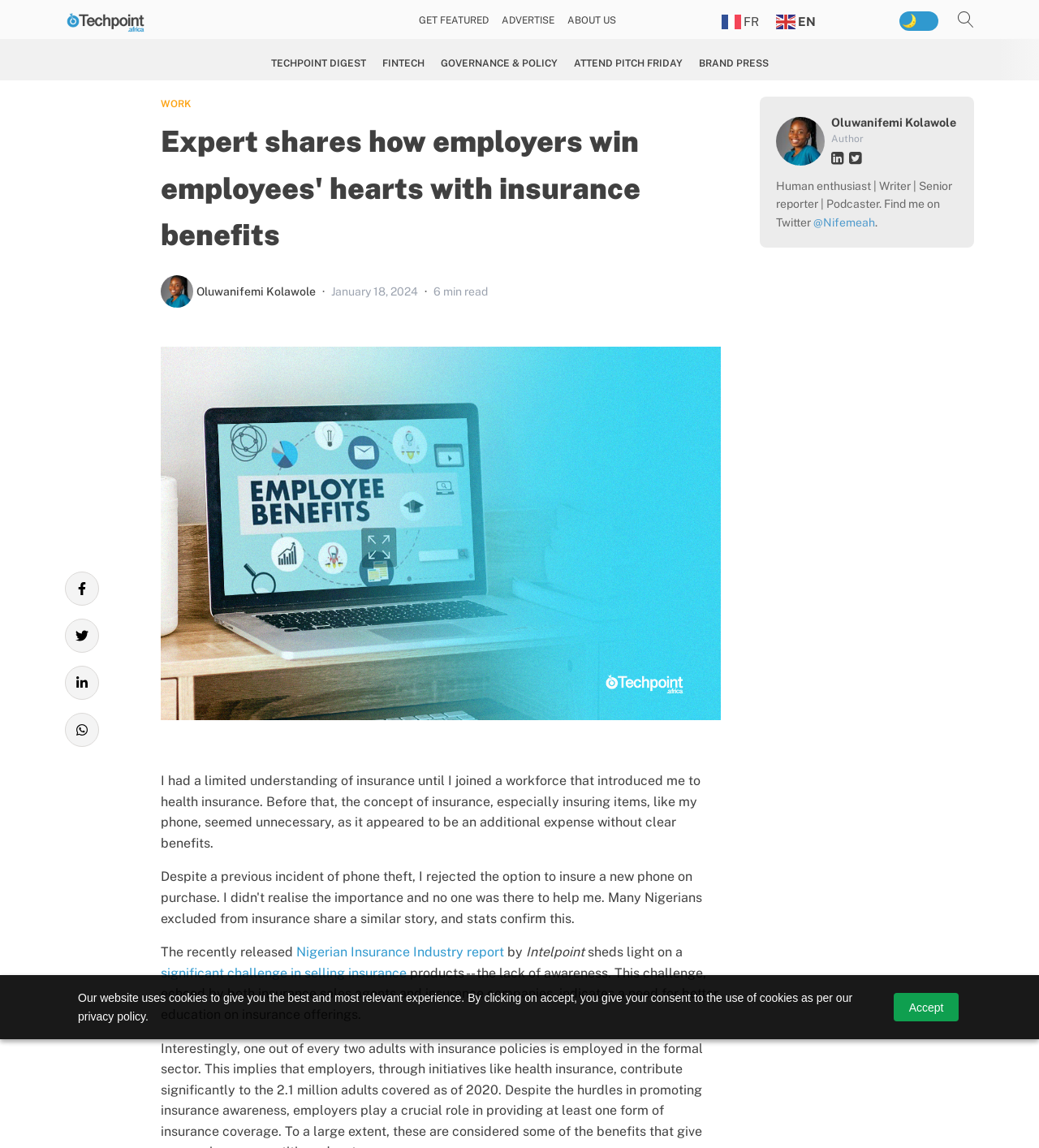Using the given description, provide the bounding box coordinates formatted as (top-left x, top-left y, bottom-right x, bottom-right y), with all values being floating point numbers between 0 and 1. Description: その他

None